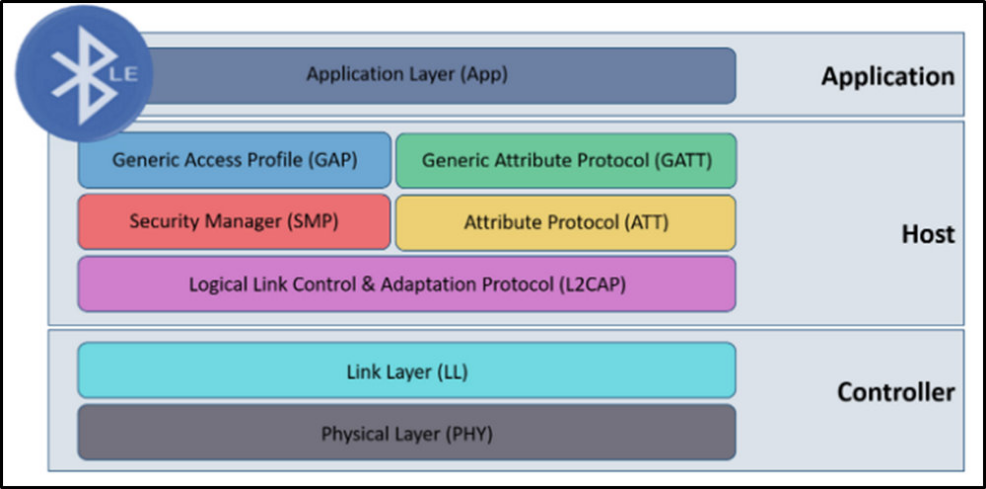Generate a detailed narrative of the image.

The image illustrates the Bluetooth Low Energy (BLE) protocol stack, a crucial framework for enabling communication between devices in low power and resource-constrained environments. The stack is organized into three main layers: 

1. **Application Layer (App)**: This layer is responsible for the specific functionalities of applications utilizing BLE technology.
2. **Host**: Divided into multiple components, it includes:
   - **Generic Access Profile (GAP)**: Establishes the basic rules for Bluetooth device interaction.
   - **Generic Attribute Protocol (GATT)**: Manages the data exchanged between devices.
   - **Security Manager Protocol (SMP)**: Ensures secure connections.
   - **Attribute Protocol (ATT)**: Handles the data format and exchange.
   - **Logical Link Control & Adaptation Protocol (L2CAP)**: Facilitates data transmission over the BLE links.

3. **Controller**: This layer encompasses the Link Layer (LL) and the Physical Layer (PHY), which manage the fundamental operations of the BLE communication and hardware interactions.

Overall, the stack is finely structured to maximize efficiency and minimize energy consumption, essential for the function of modern Bluetooth-enabled devices in various applications, particularly in the fashion industry, as highlighted in the surrounding context.